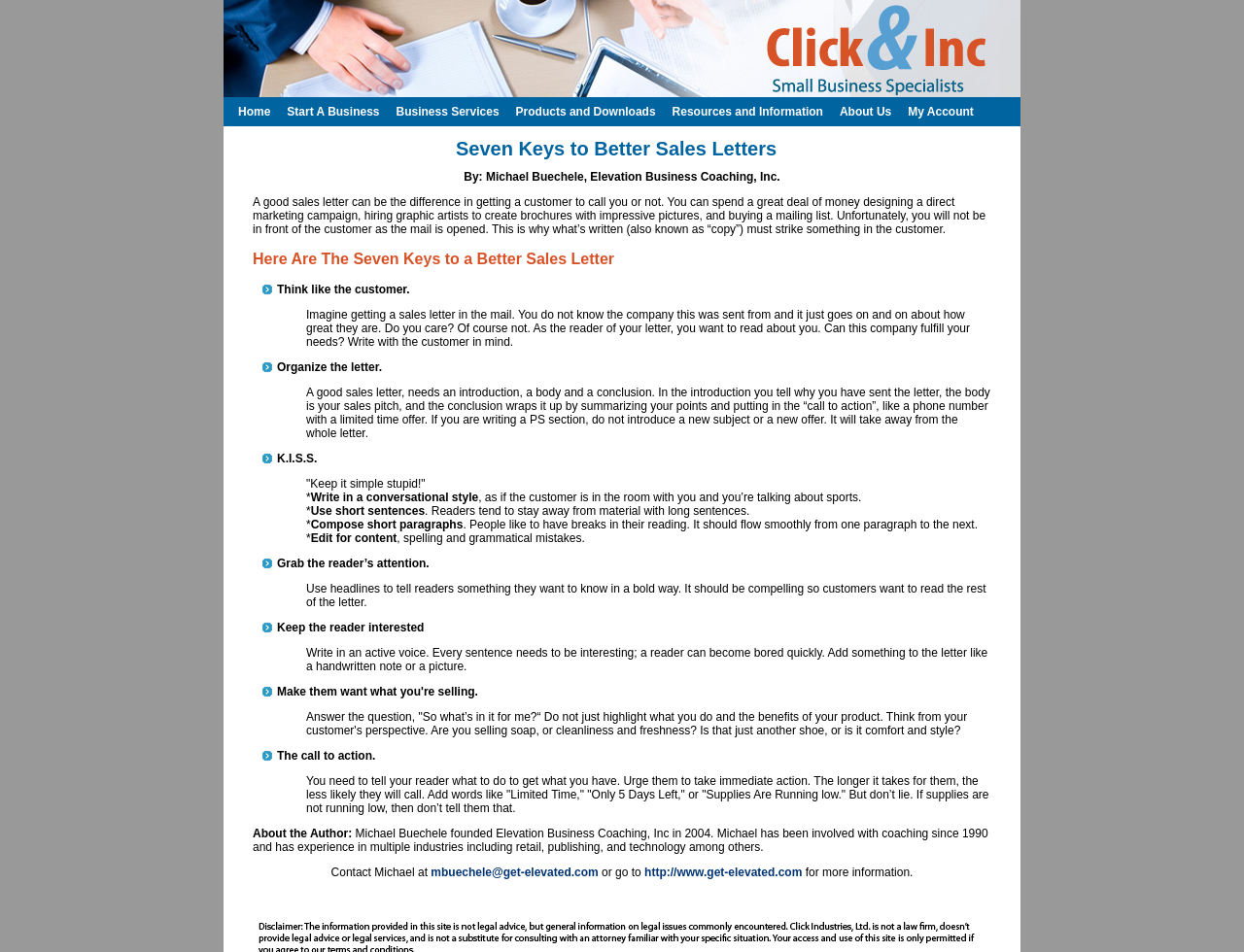Given the element description: "Start A Business", predict the bounding box coordinates of this UI element. The coordinates must be four float numbers between 0 and 1, given as [left, top, right, bottom].

[0.23, 0.102, 0.306, 0.133]